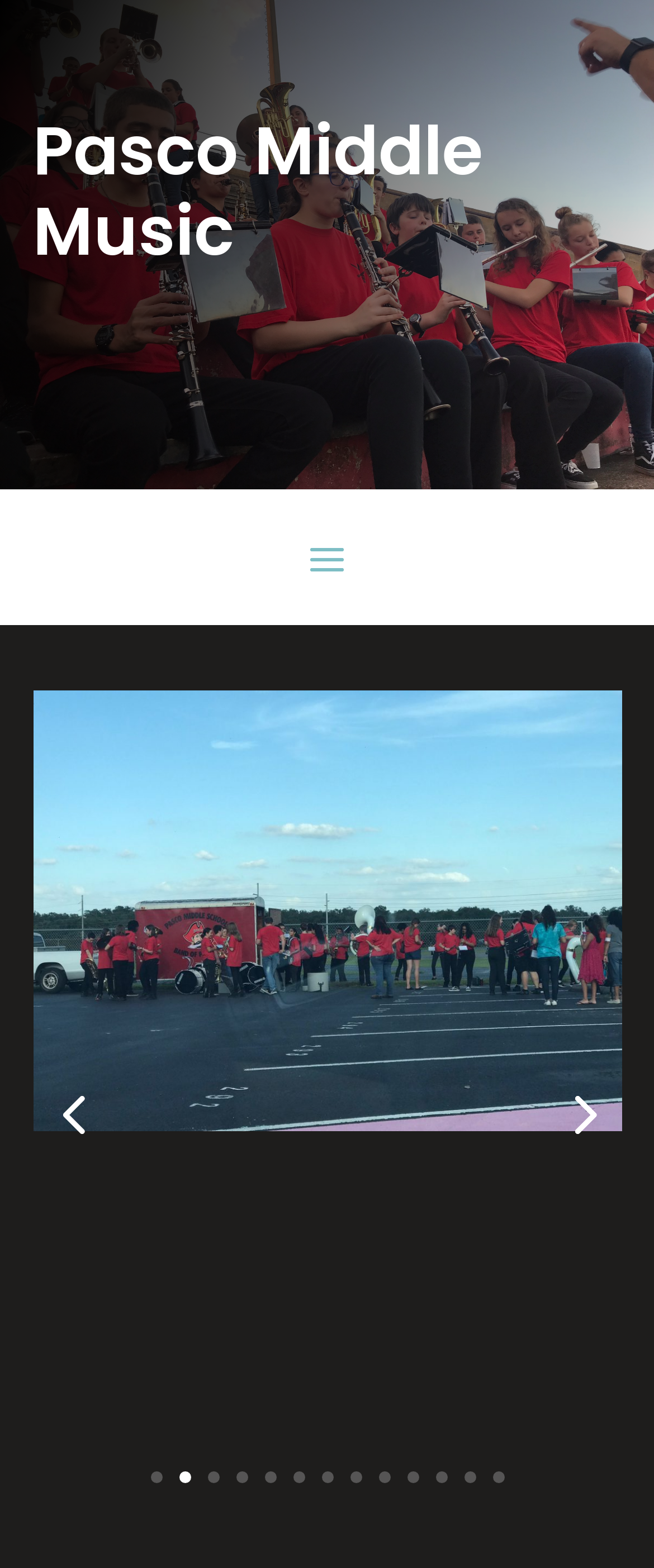How many numeric links are there?
Answer the question in a detailed and comprehensive manner.

I counted the number of numeric links on the webpage. There are 13 numeric links, ranging from '1' to '13'.